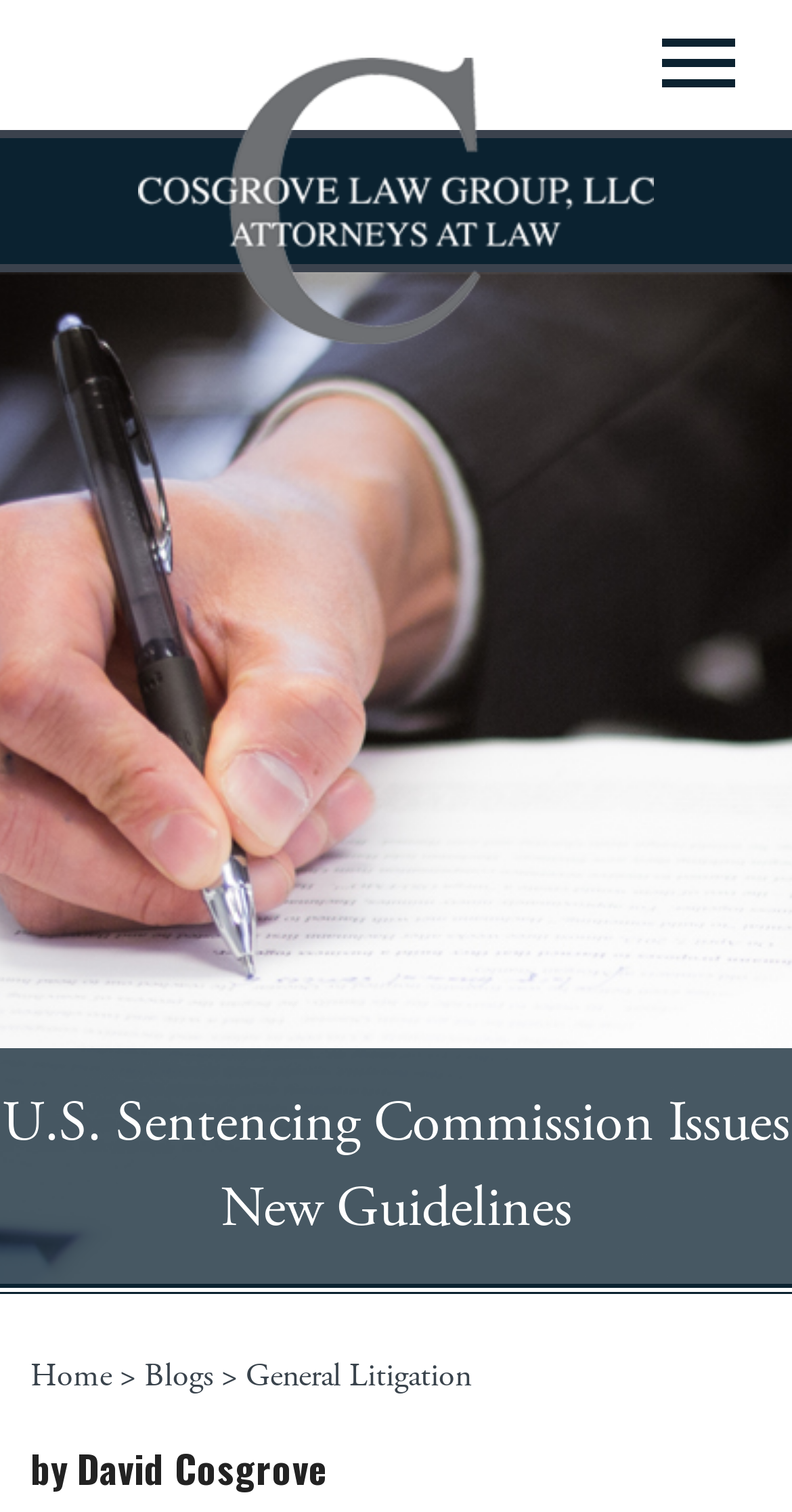Please answer the following question using a single word or phrase: 
What is the last item in the top navigation menu?

Contact Us